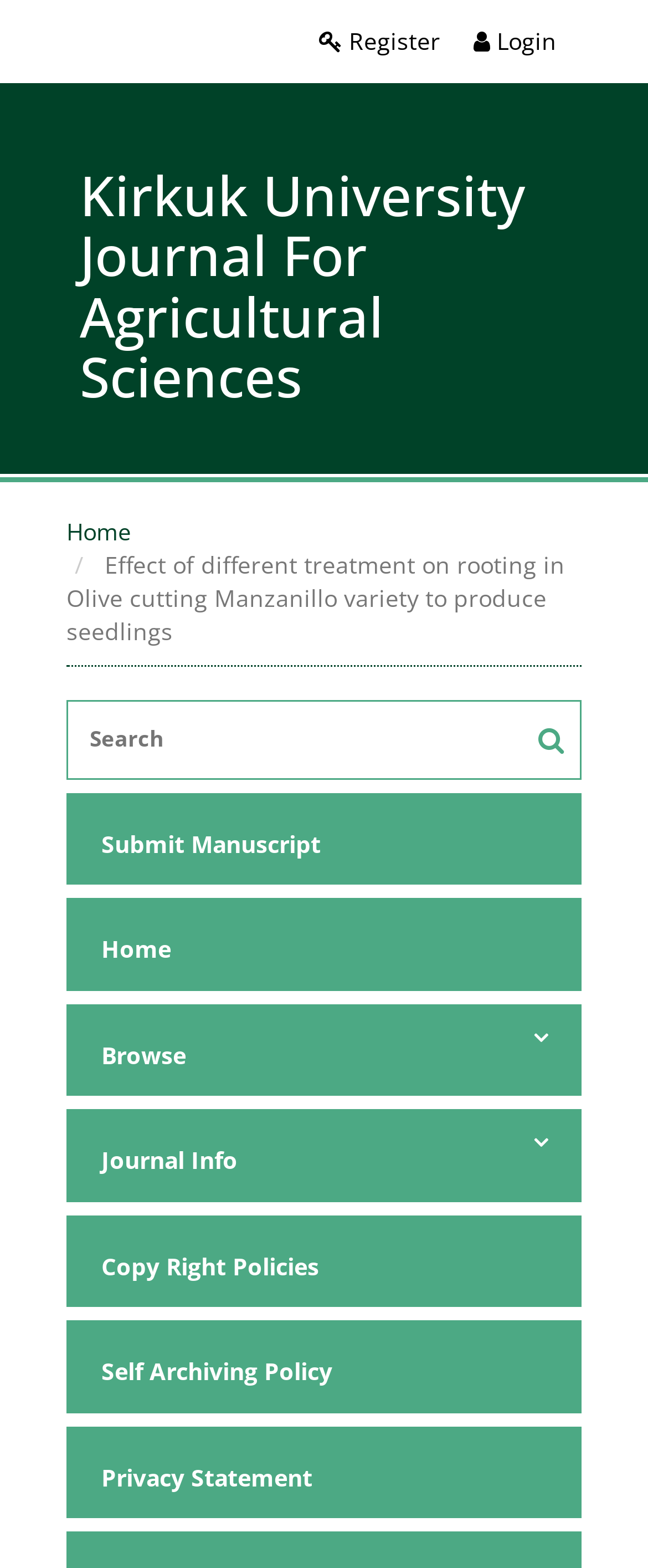Use a single word or phrase to respond to the question:
What is the purpose of the textbox?

Search